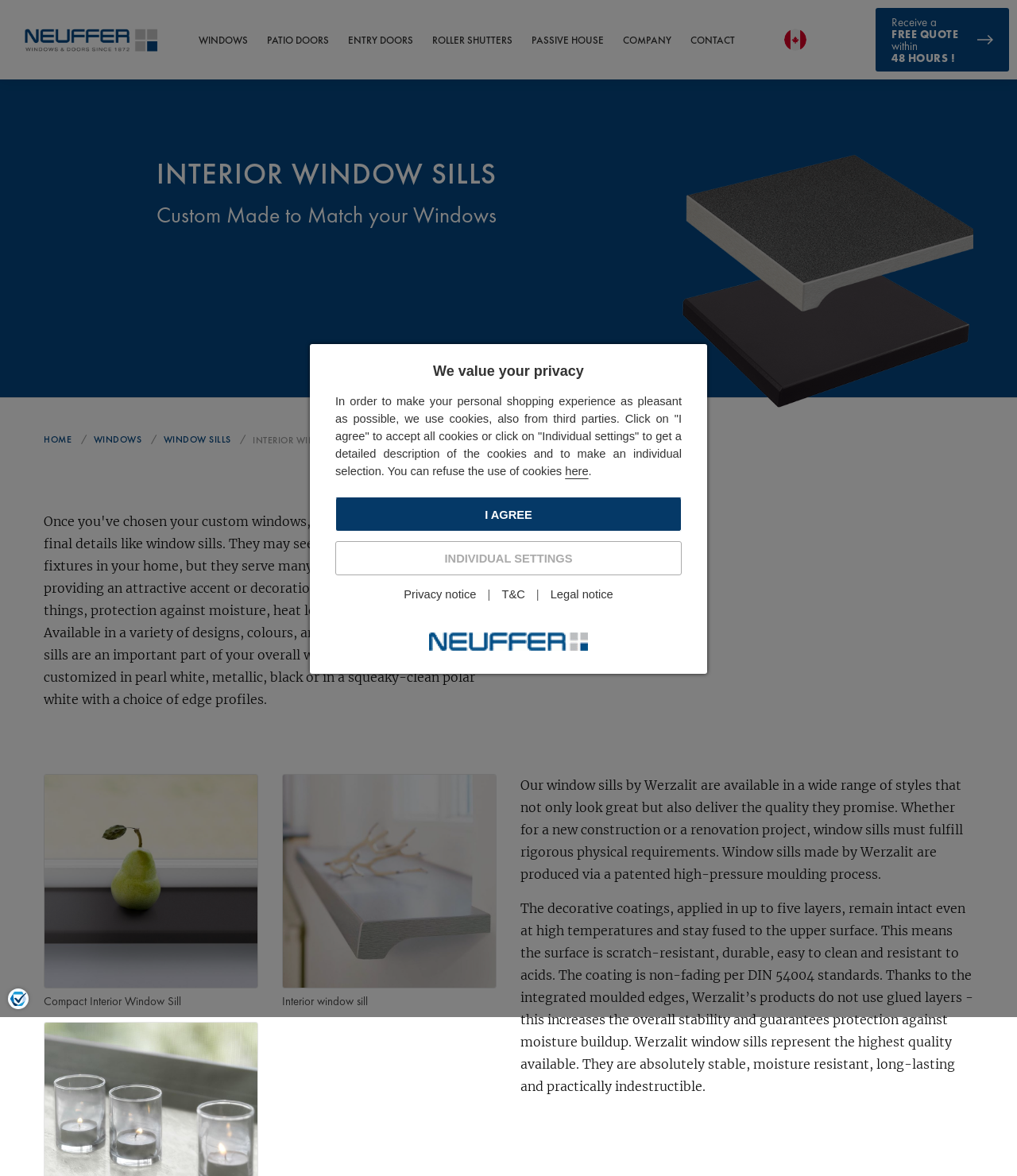Using the given element description, provide the bounding box coordinates (top-left x, top-left y, bottom-right x, bottom-right y) for the corresponding UI element in the screenshot: Windows

[0.092, 0.368, 0.157, 0.38]